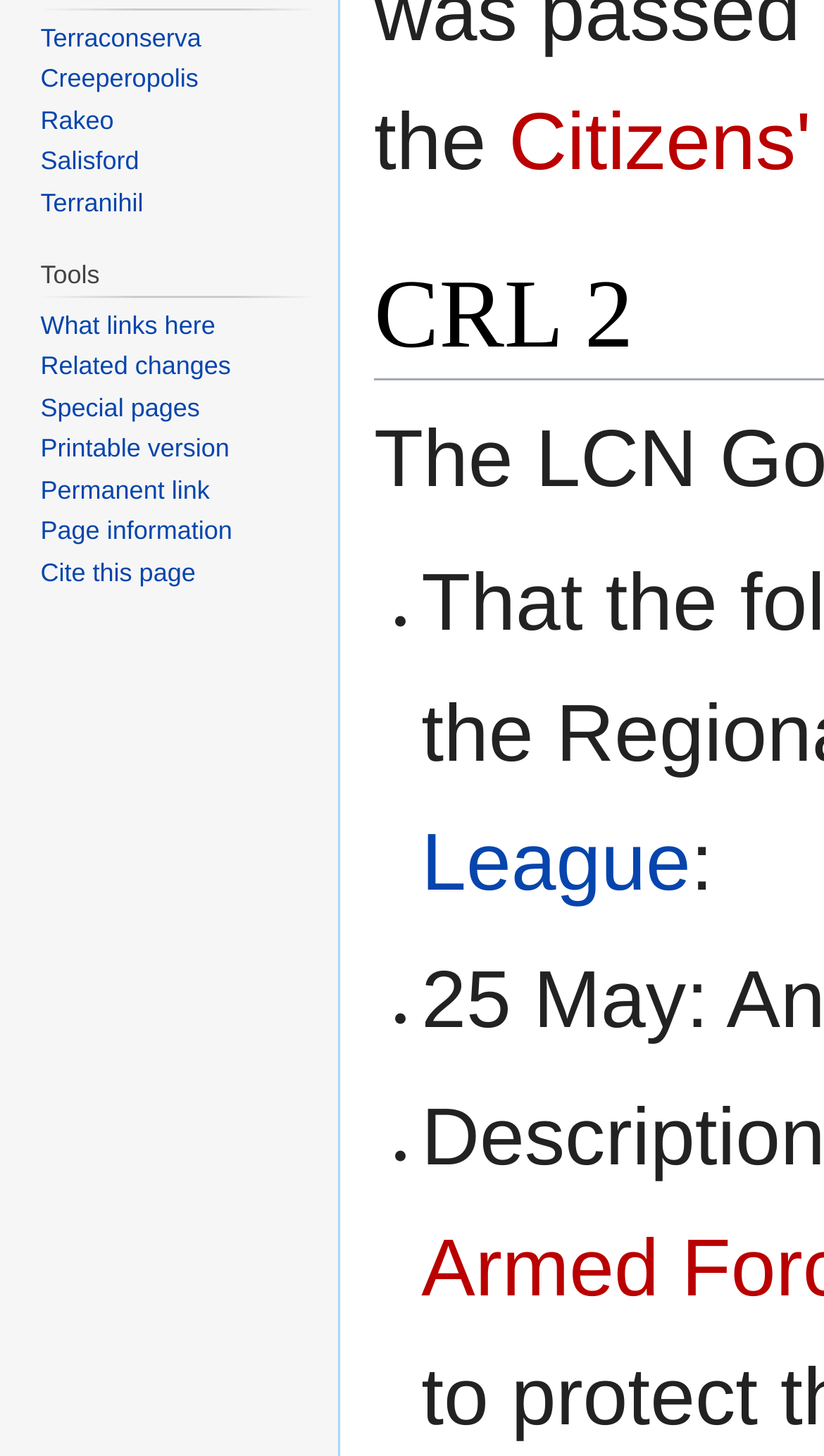Please find the bounding box for the UI component described as follows: "What links here".

[0.049, 0.213, 0.261, 0.234]